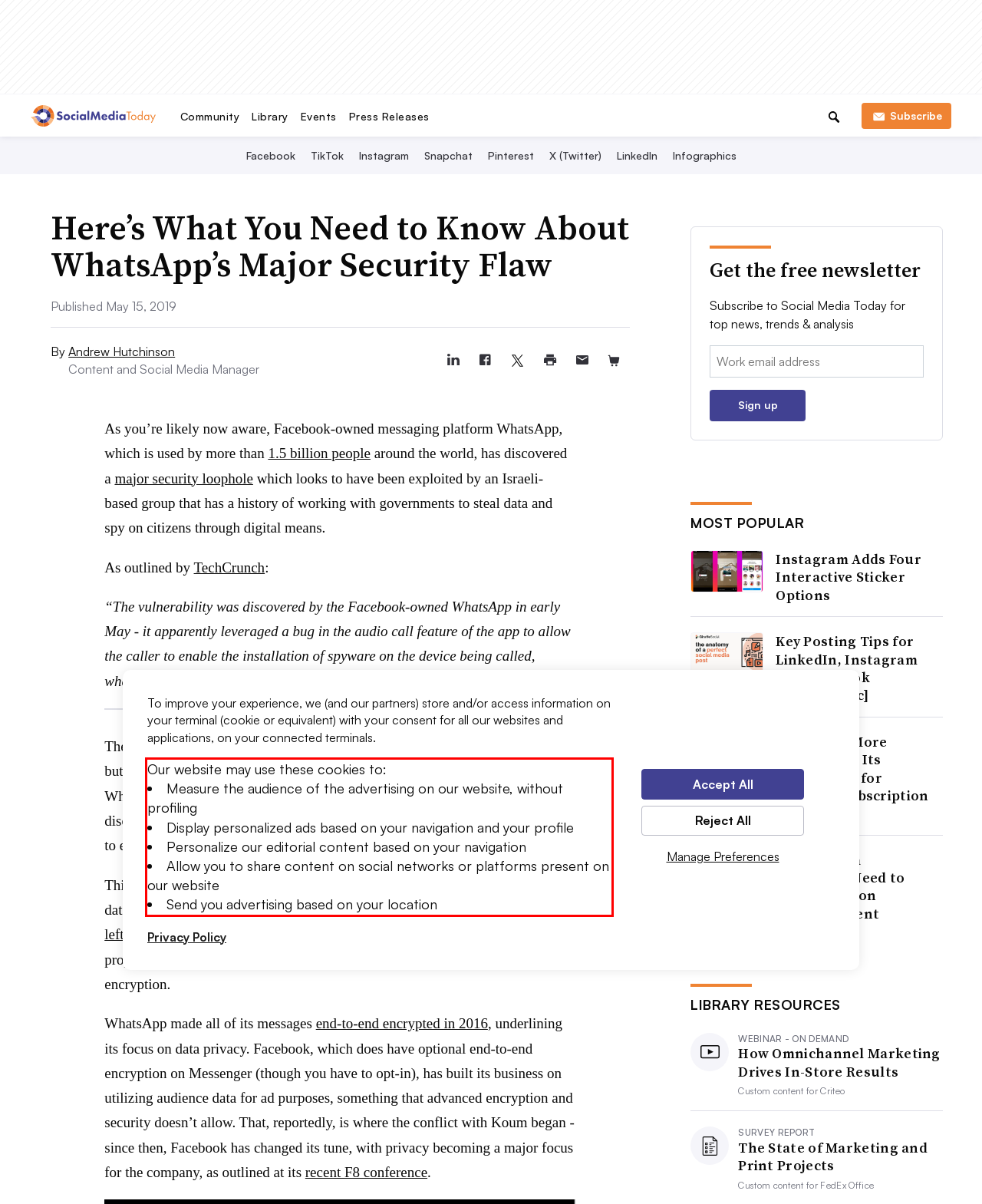Given a screenshot of a webpage, identify the red bounding box and perform OCR to recognize the text within that box.

Our website may use these cookies to: Measure the audience of the advertising on our website, without profiling Display personalized ads based on your navigation and your profile Personalize our editorial content based on your navigation Allow you to share content on social networks or platforms present on our website Send you advertising based on your location